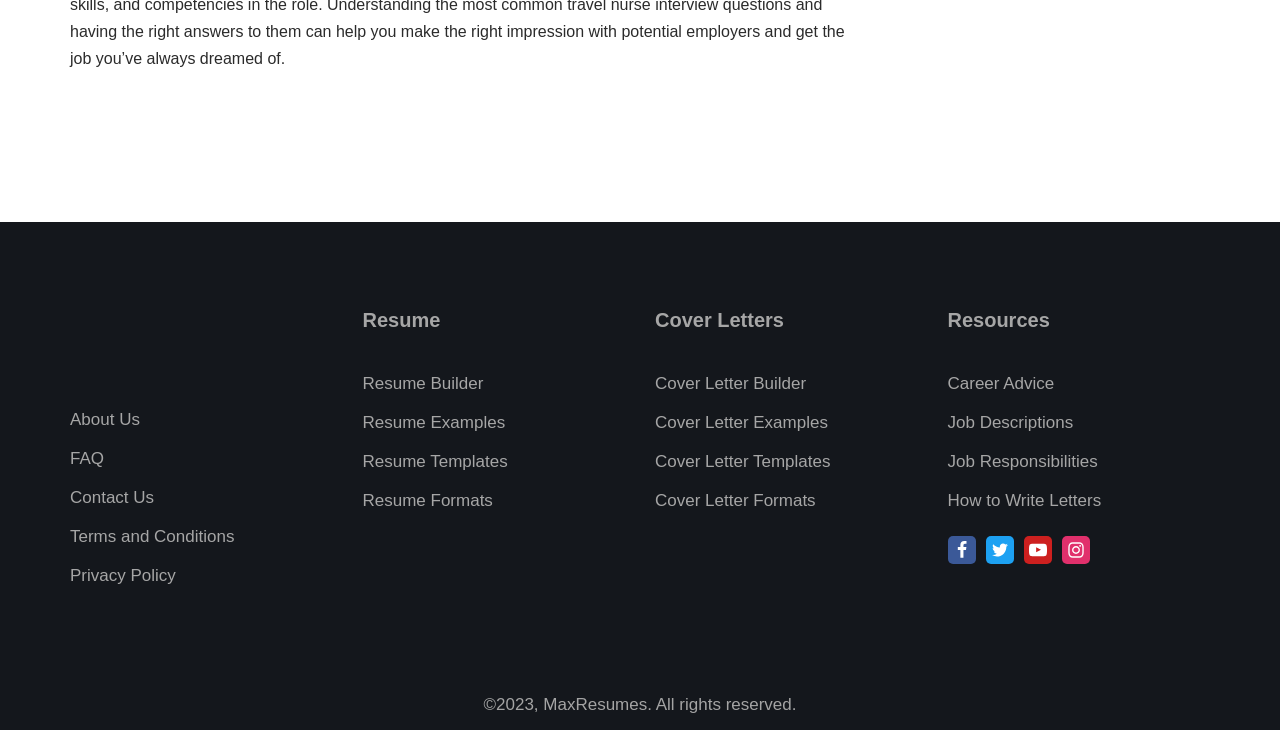Locate the bounding box coordinates of the segment that needs to be clicked to meet this instruction: "Explore Resume Examples".

[0.283, 0.566, 0.395, 0.592]